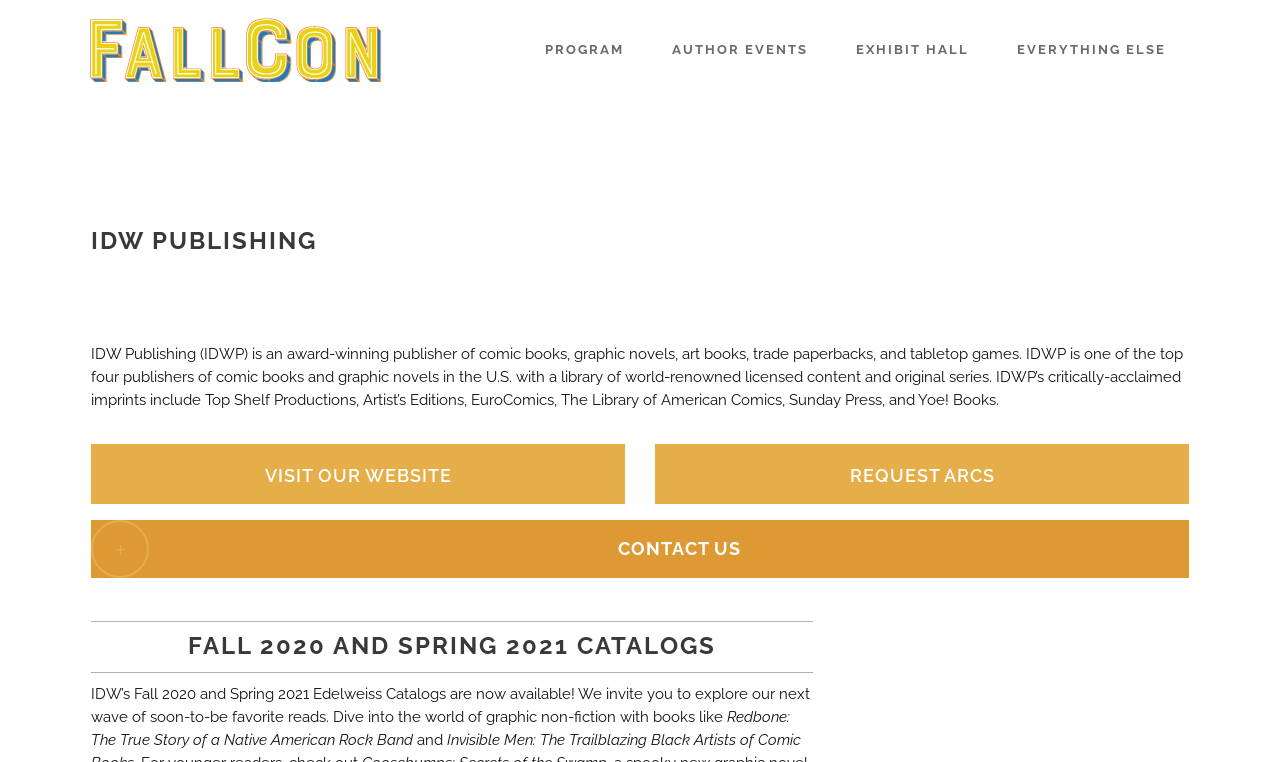Extract the bounding box coordinates of the UI element described: "Everything Else". Provide the coordinates in the format [left, top, right, bottom] with values ranging from 0 to 1.

[0.776, 0.0, 0.93, 0.131]